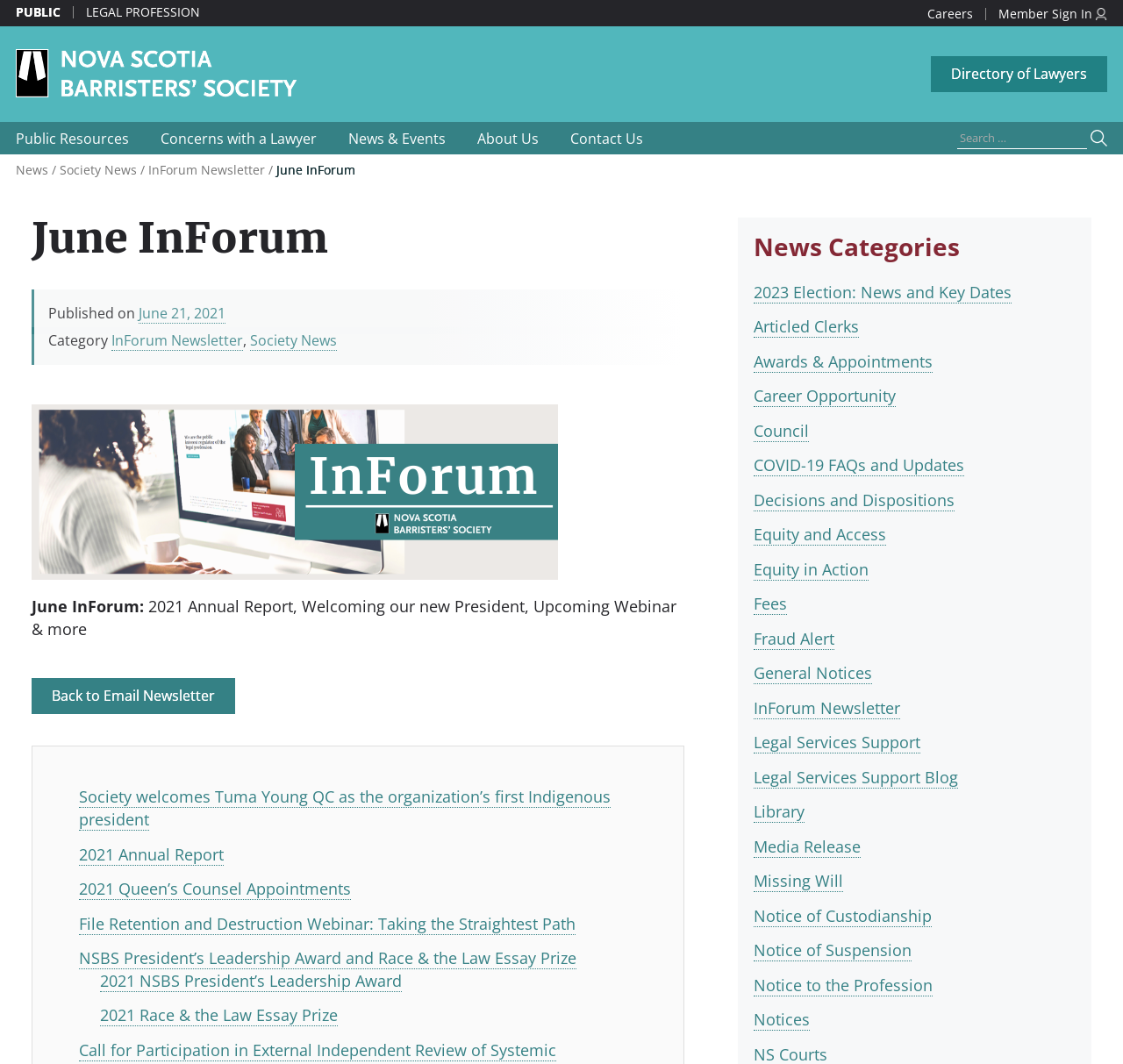What is the date of the newsletter?
Look at the image and answer the question using a single word or phrase.

June 21, 2021